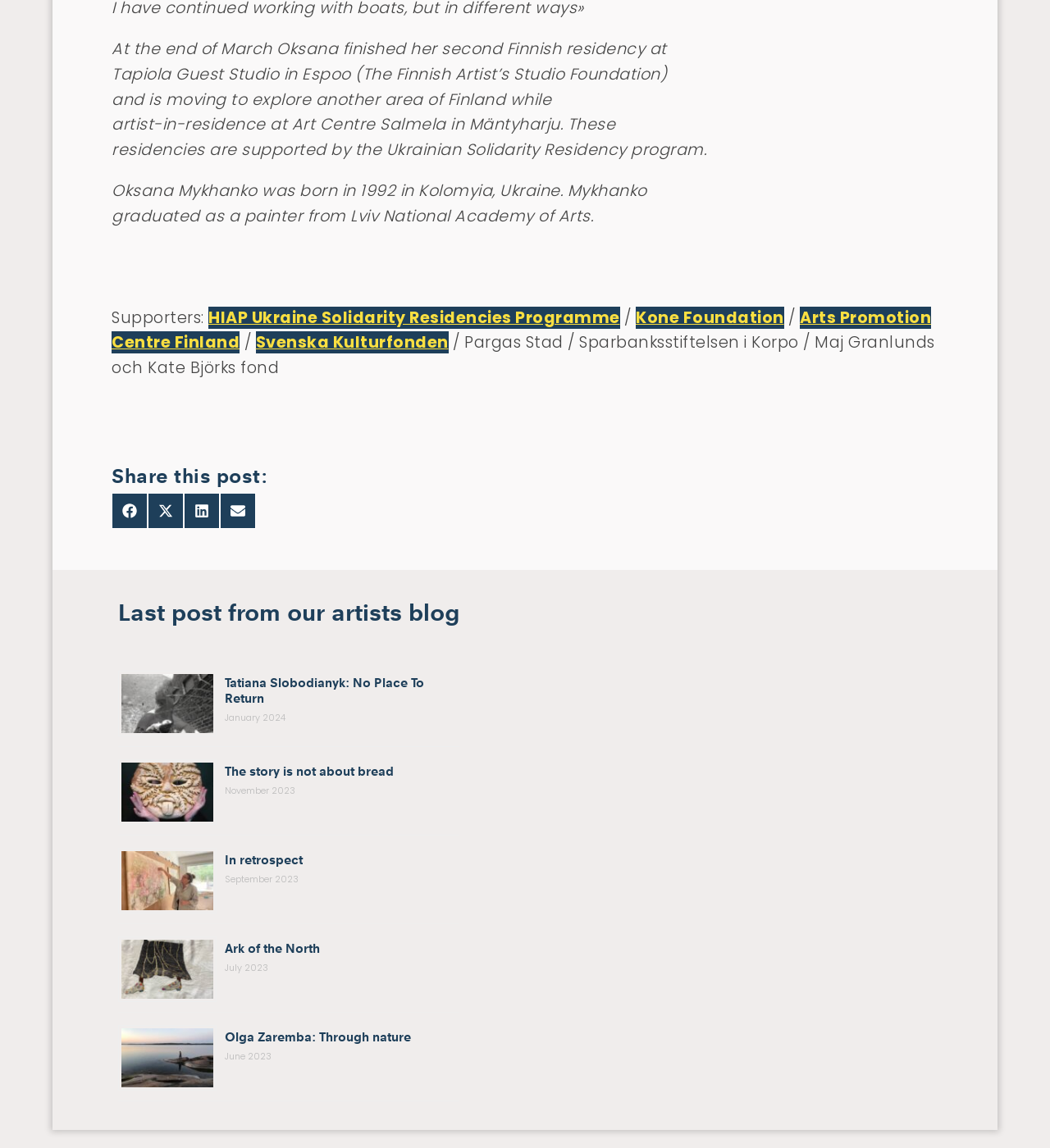Can you identify the bounding box coordinates of the clickable region needed to carry out this instruction: 'Visit HIAP Ukraine Solidarity Residencies Programme website'? The coordinates should be four float numbers within the range of 0 to 1, stated as [left, top, right, bottom].

[0.198, 0.267, 0.59, 0.286]